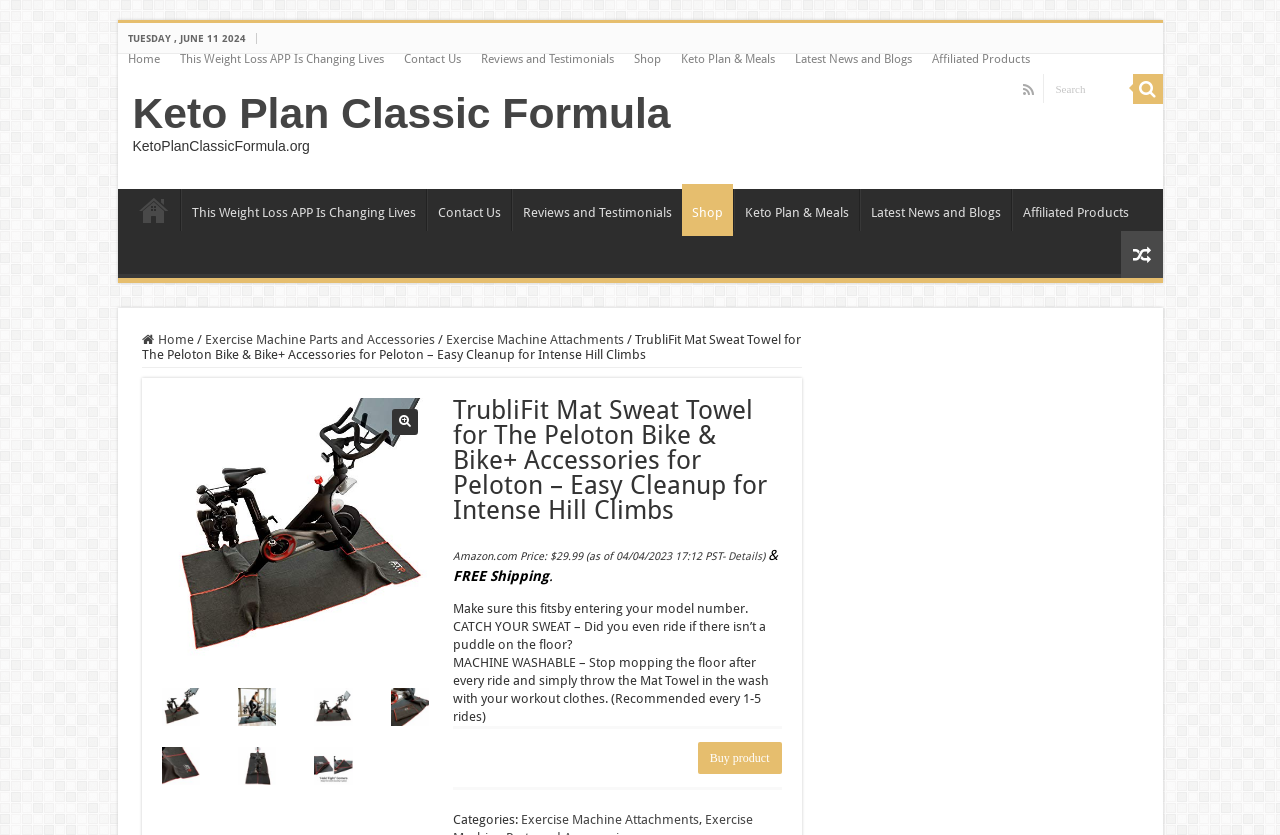For the following element description, predict the bounding box coordinates in the format (top-left x, top-left y, bottom-right x, bottom-right y). All values should be floating point numbers between 0 and 1. Description: Exercise Machine Attachments

[0.407, 0.972, 0.546, 0.99]